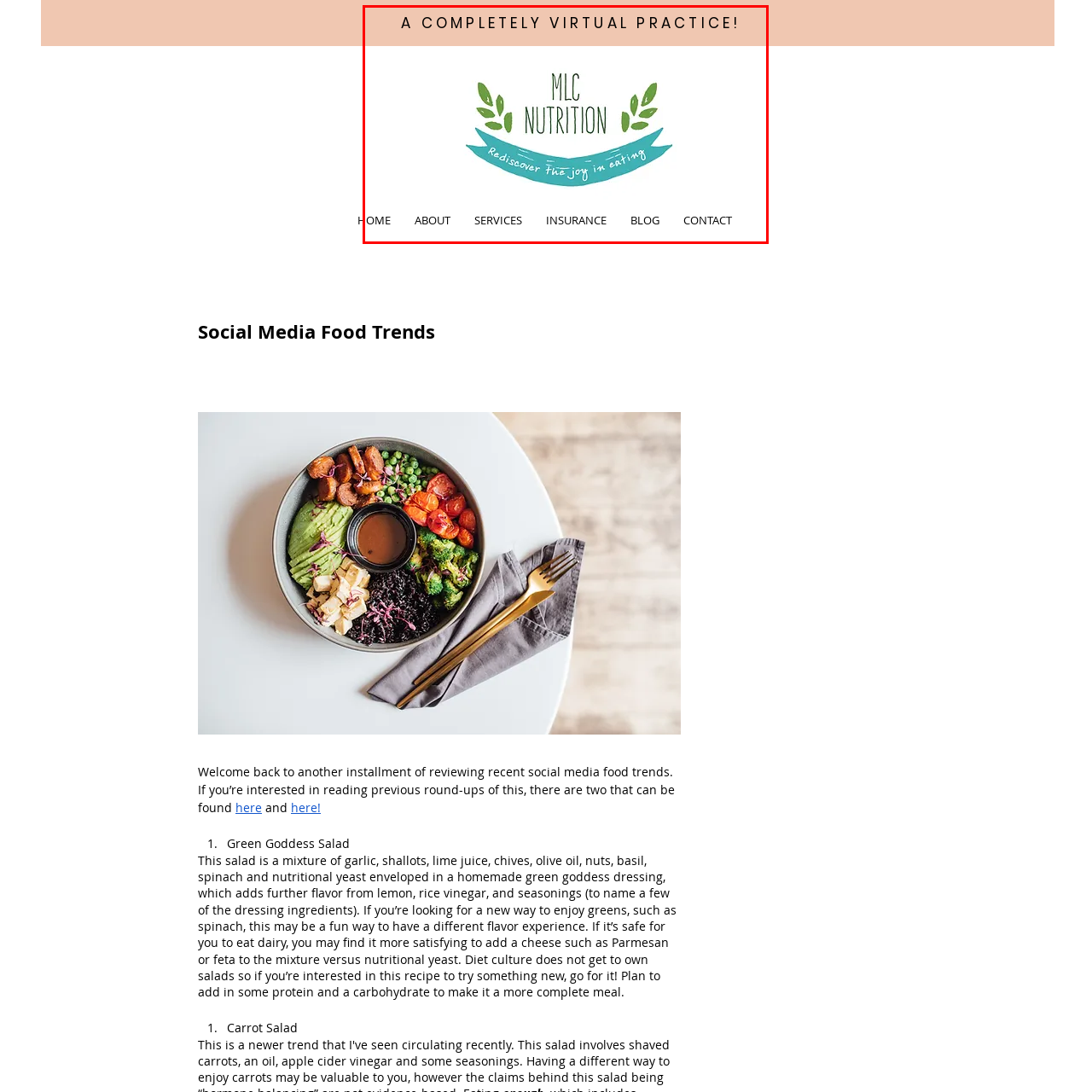Analyze the content inside the red-marked area, How many navigation links are present on the website? Answer using only one word or a concise phrase.

6